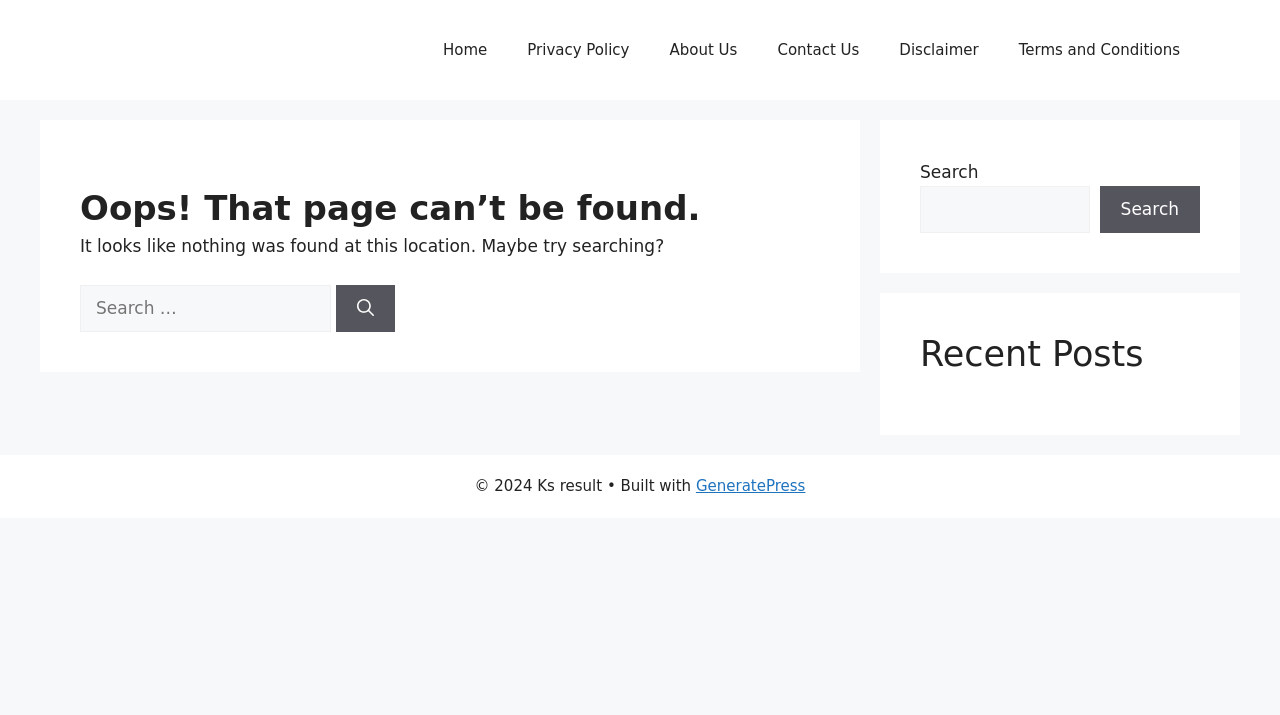Can you specify the bounding box coordinates of the area that needs to be clicked to fulfill the following instruction: "Click the 'Electrician' link"?

None